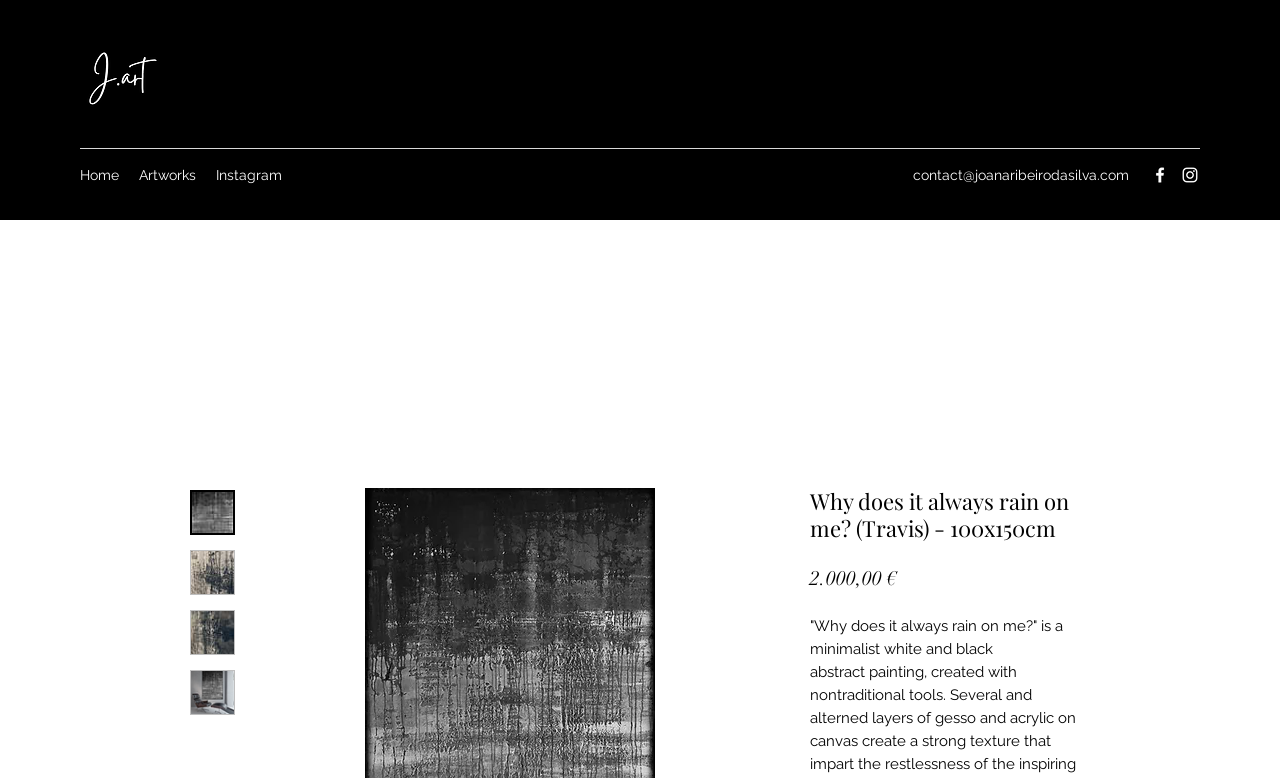Indicate the bounding box coordinates of the clickable region to achieve the following instruction: "Contact the artist via email."

[0.713, 0.215, 0.882, 0.235]